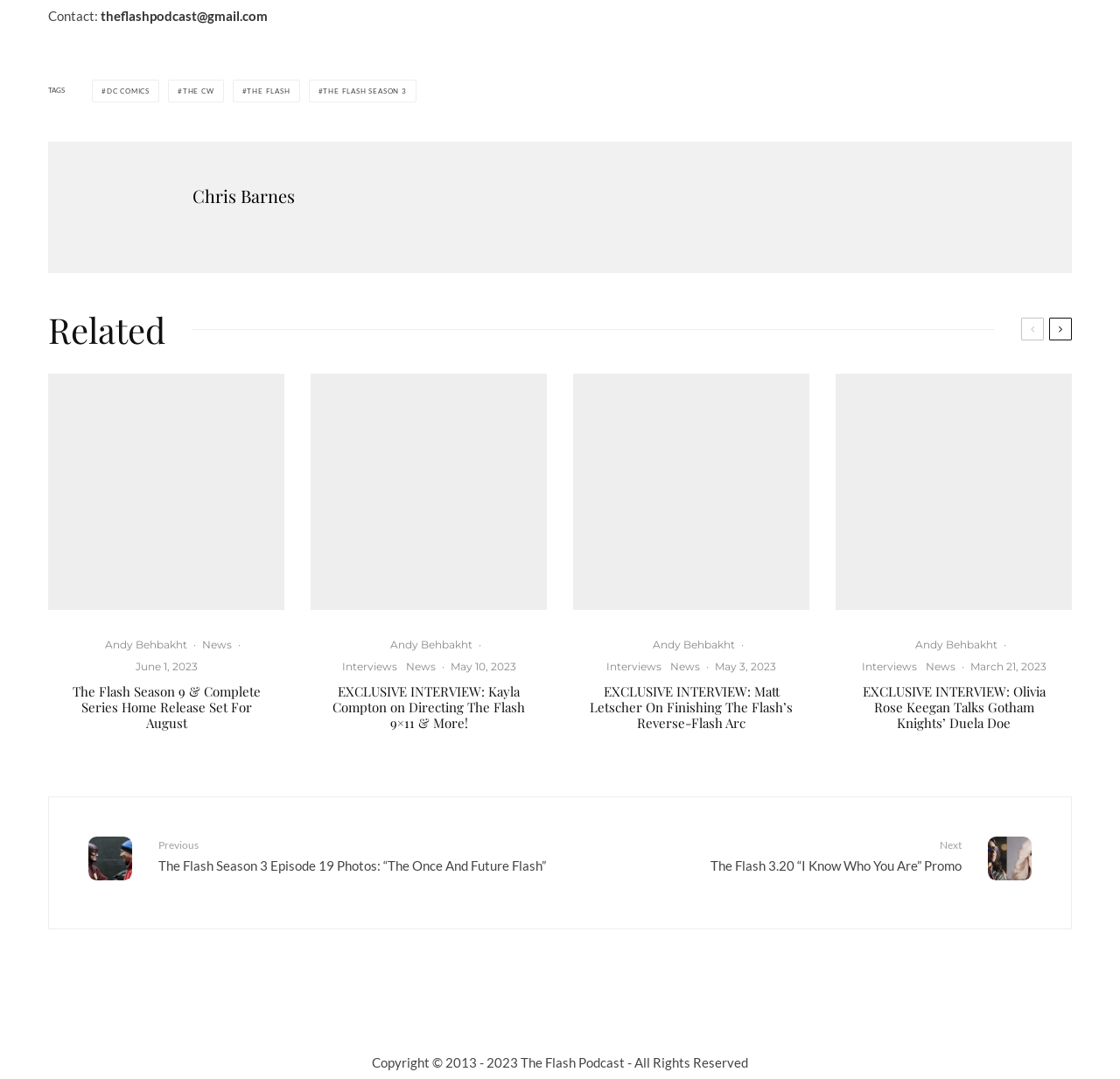Please use the details from the image to answer the following question comprehensively:
What is the title of the first article?

I found the title of the first article by looking at the heading element with the content 'The Flash Season 9 & Complete Series Home Release Set For August' which is located within the first article element.